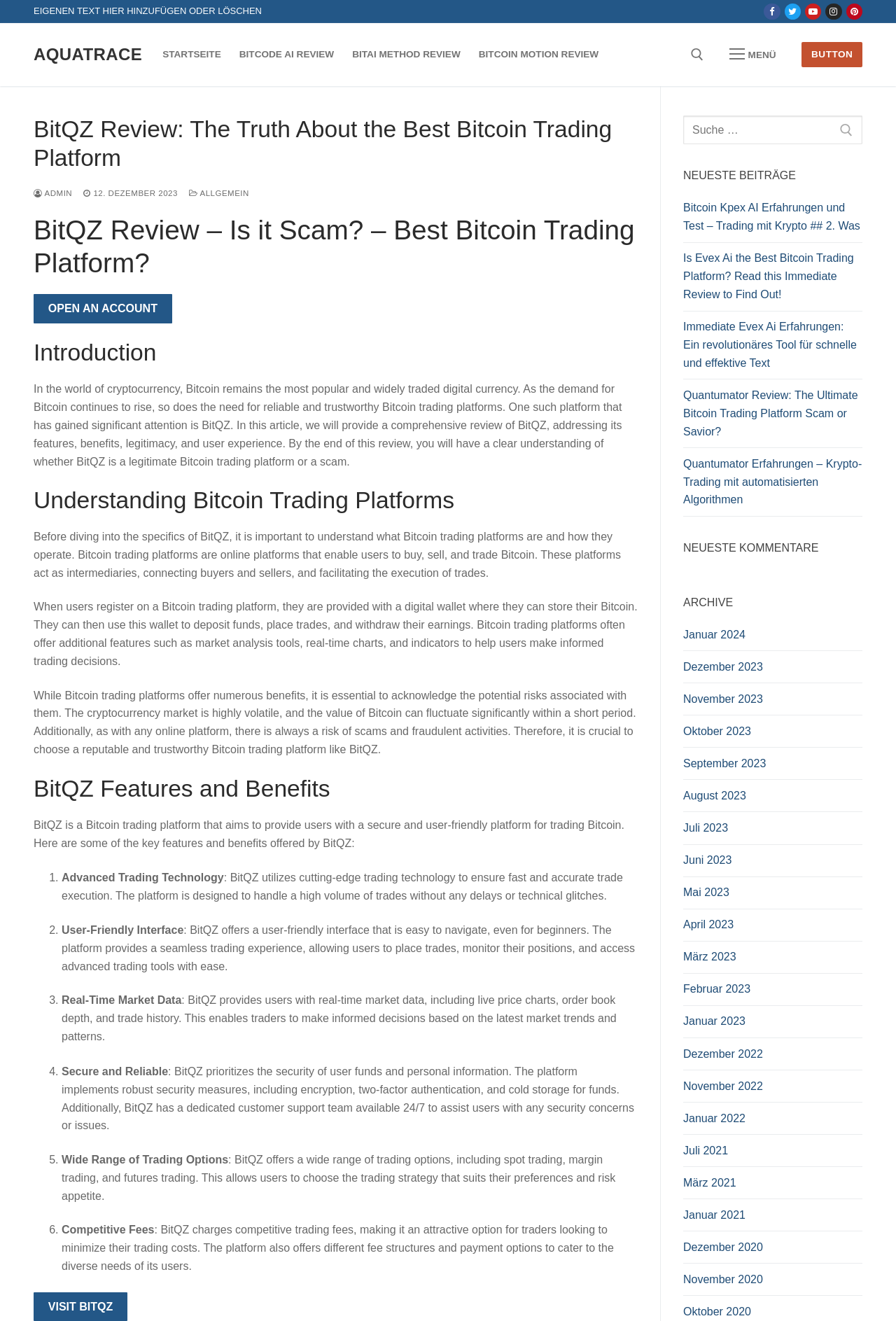Can you find the bounding box coordinates for the element to click on to achieve the instruction: "Search for something"?

[0.578, 0.075, 0.797, 0.119]